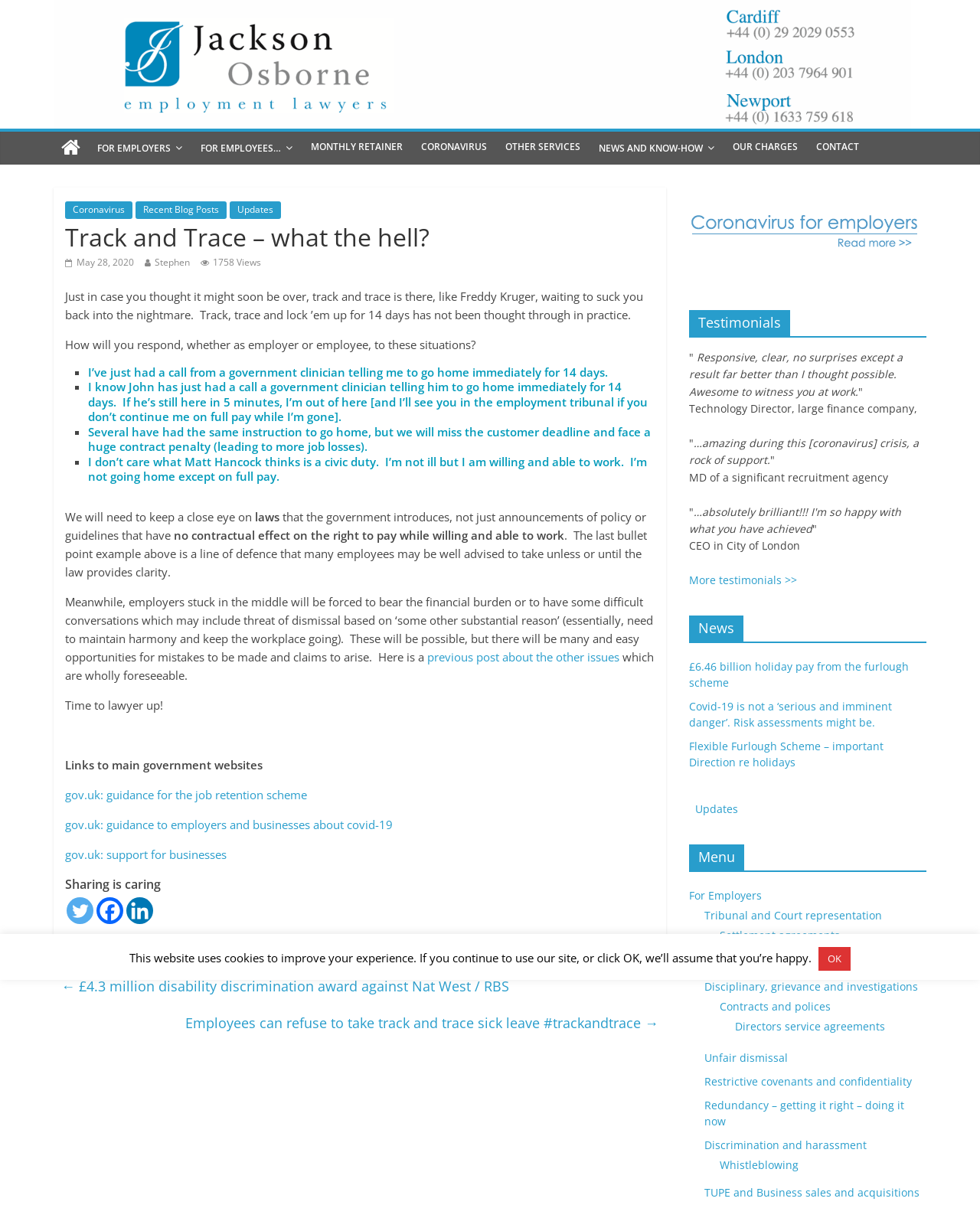Using the description "May 28, 2020May 28, 2020", locate and provide the bounding box of the UI element.

[0.066, 0.212, 0.137, 0.223]